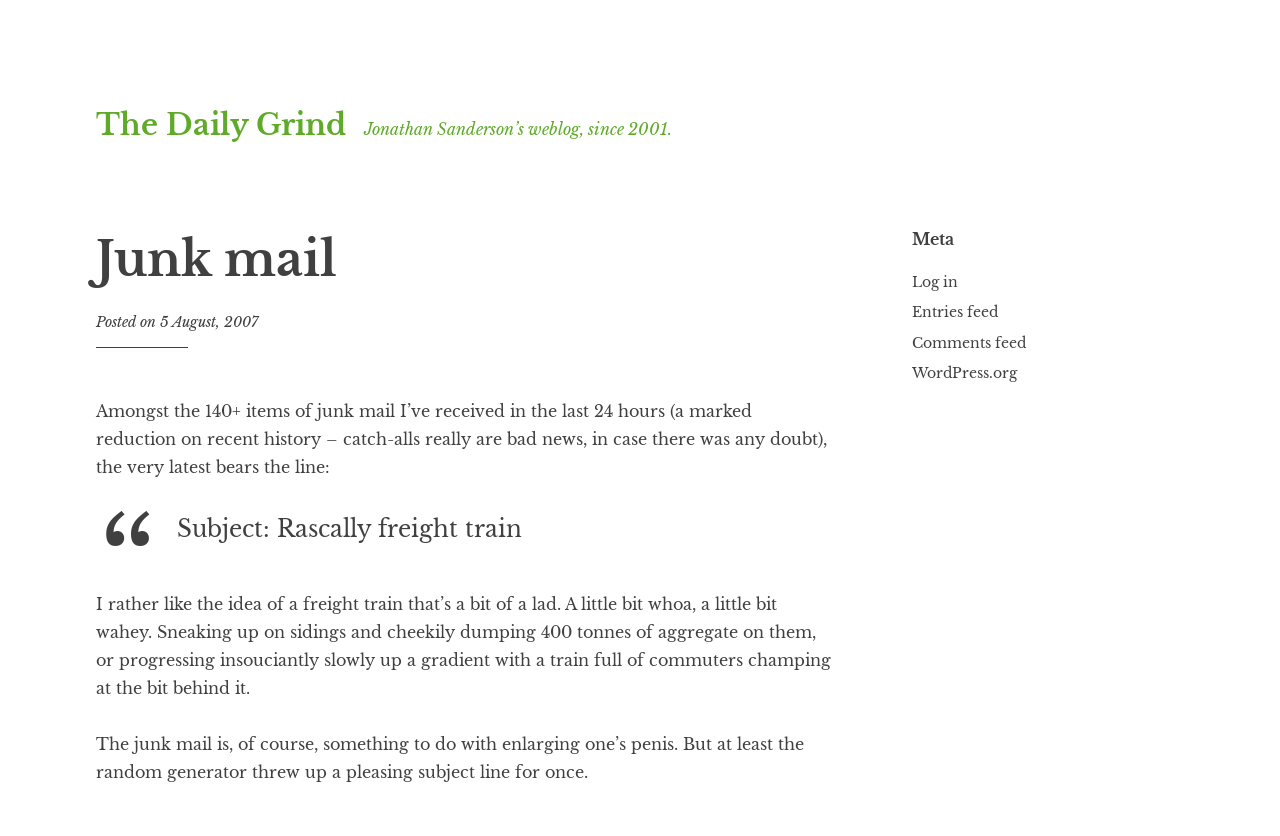How many links are there in the Meta section?
Give a one-word or short phrase answer based on the image.

4